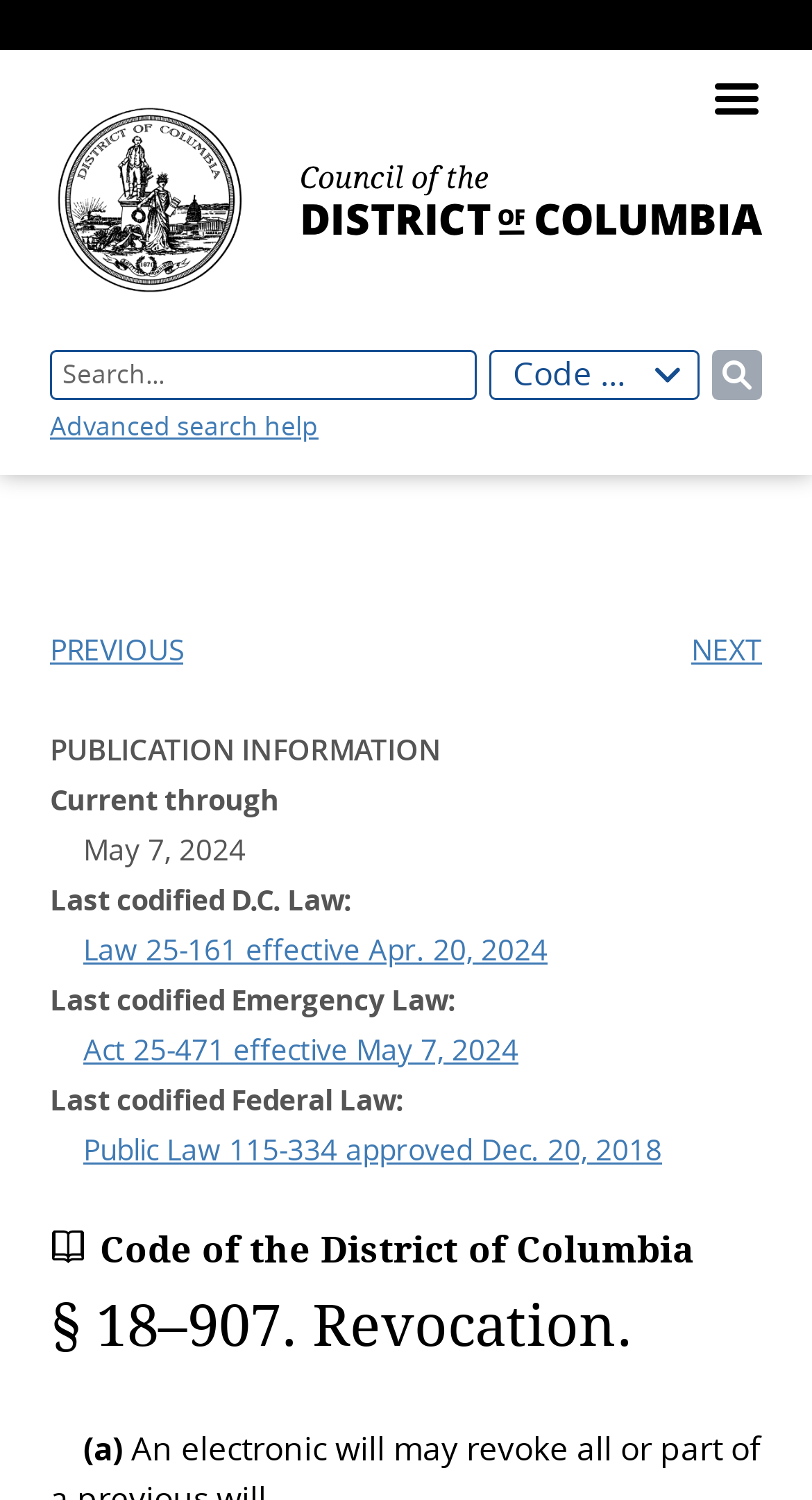Please identify the bounding box coordinates of the element that needs to be clicked to perform the following instruction: "Get Best Price".

None